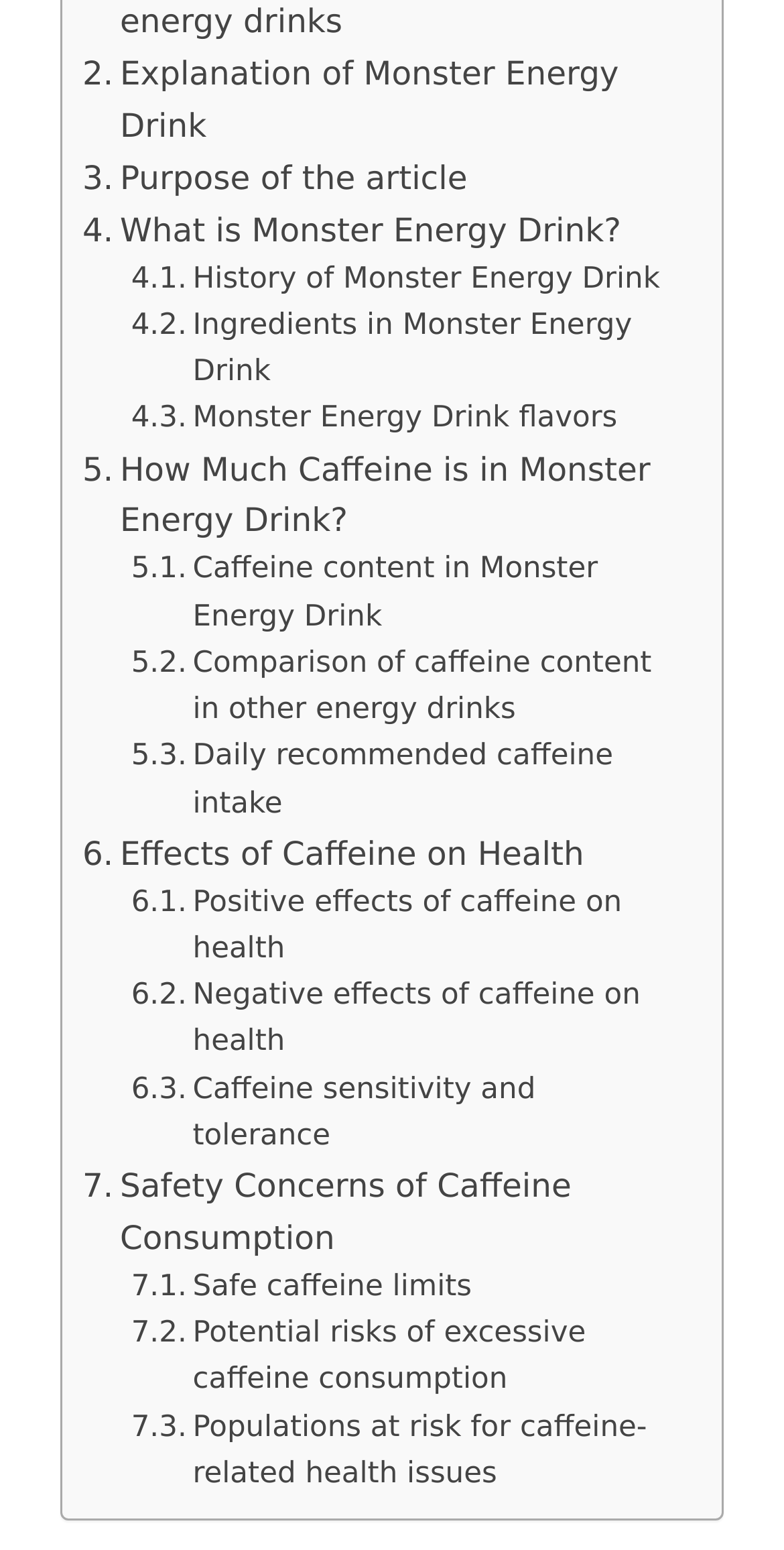Respond with a single word or phrase:
How many links are related to caffeine on this webpage?

7